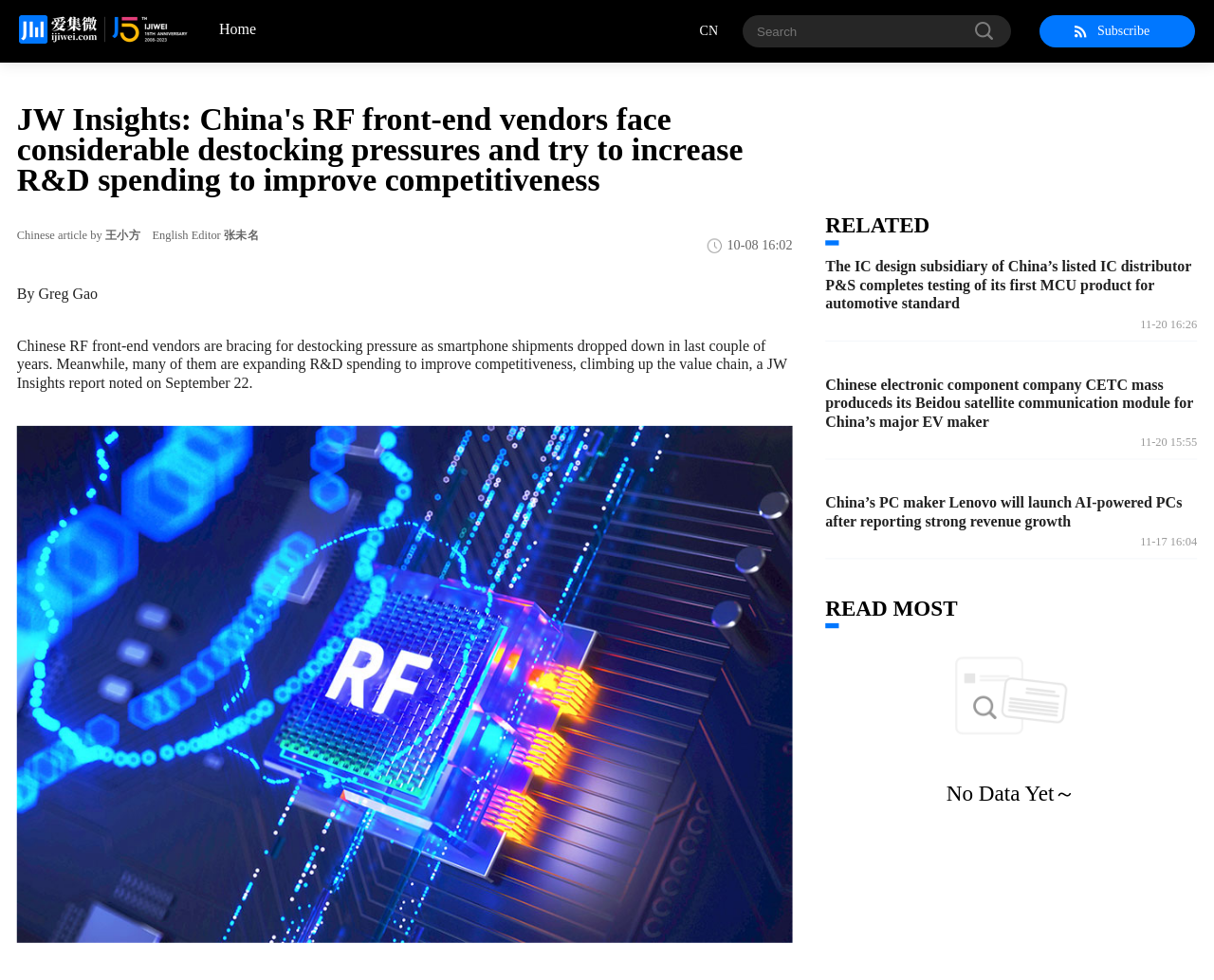Determine the bounding box coordinates for the UI element with the following description: "parent_node: Home". The coordinates should be four float numbers between 0 and 1, represented as [left, top, right, bottom].

[0.016, 0.015, 0.155, 0.048]